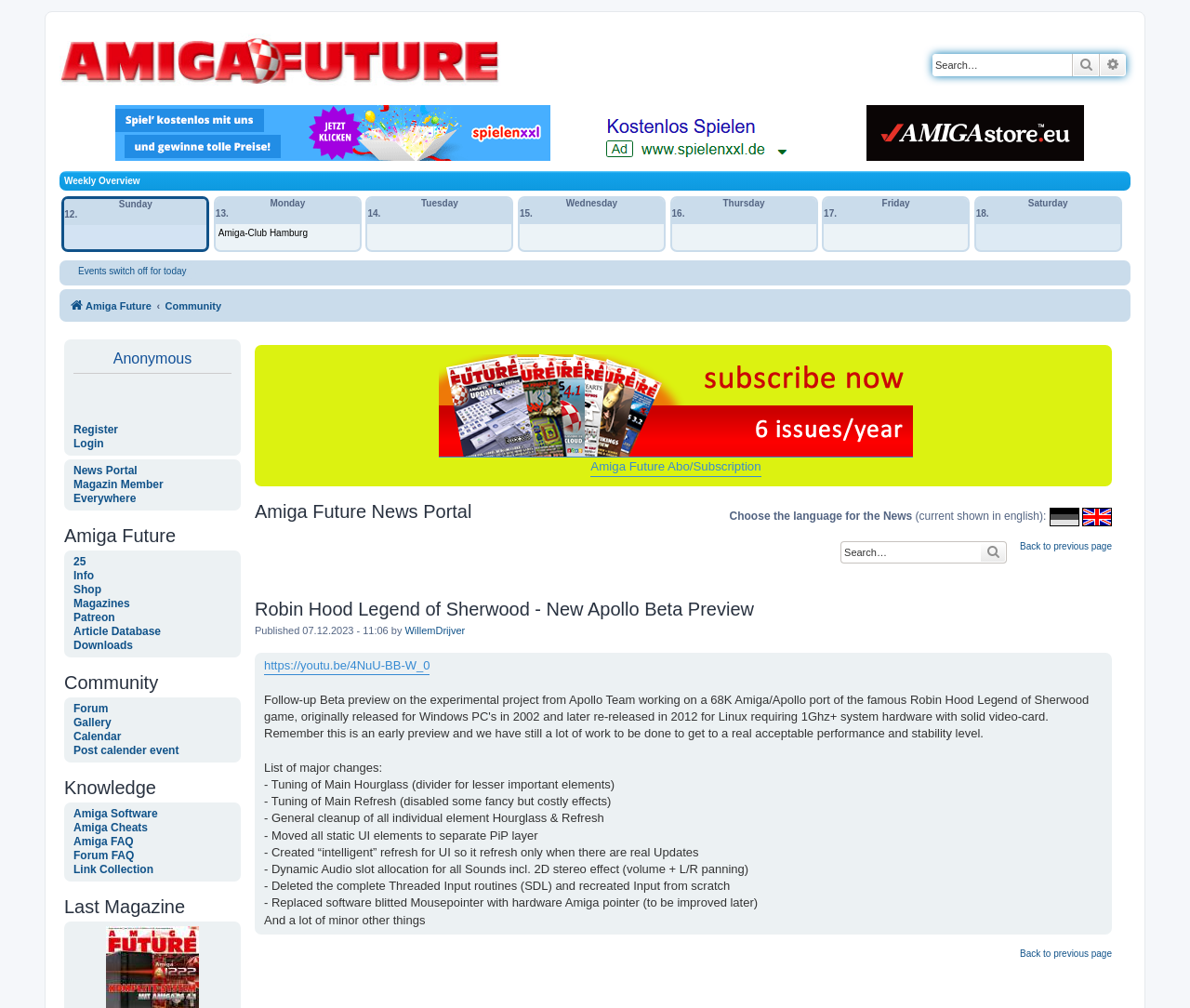Respond to the question with just a single word or phrase: 
What is the date of the latest article?

07.12.2023